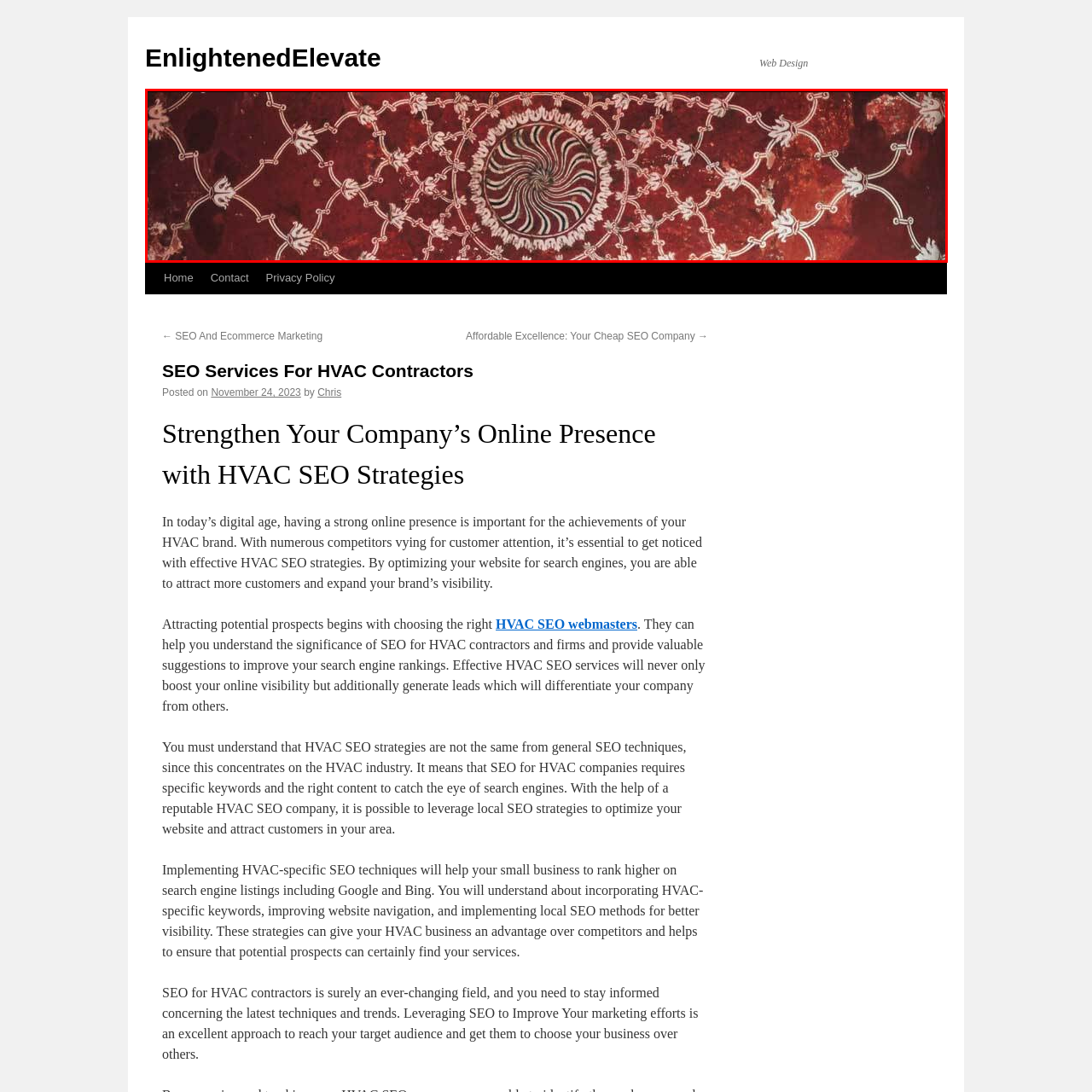Please look at the highlighted area within the red border and provide the answer to this question using just one word or phrase: 
What color are the curvilinear motifs?

White